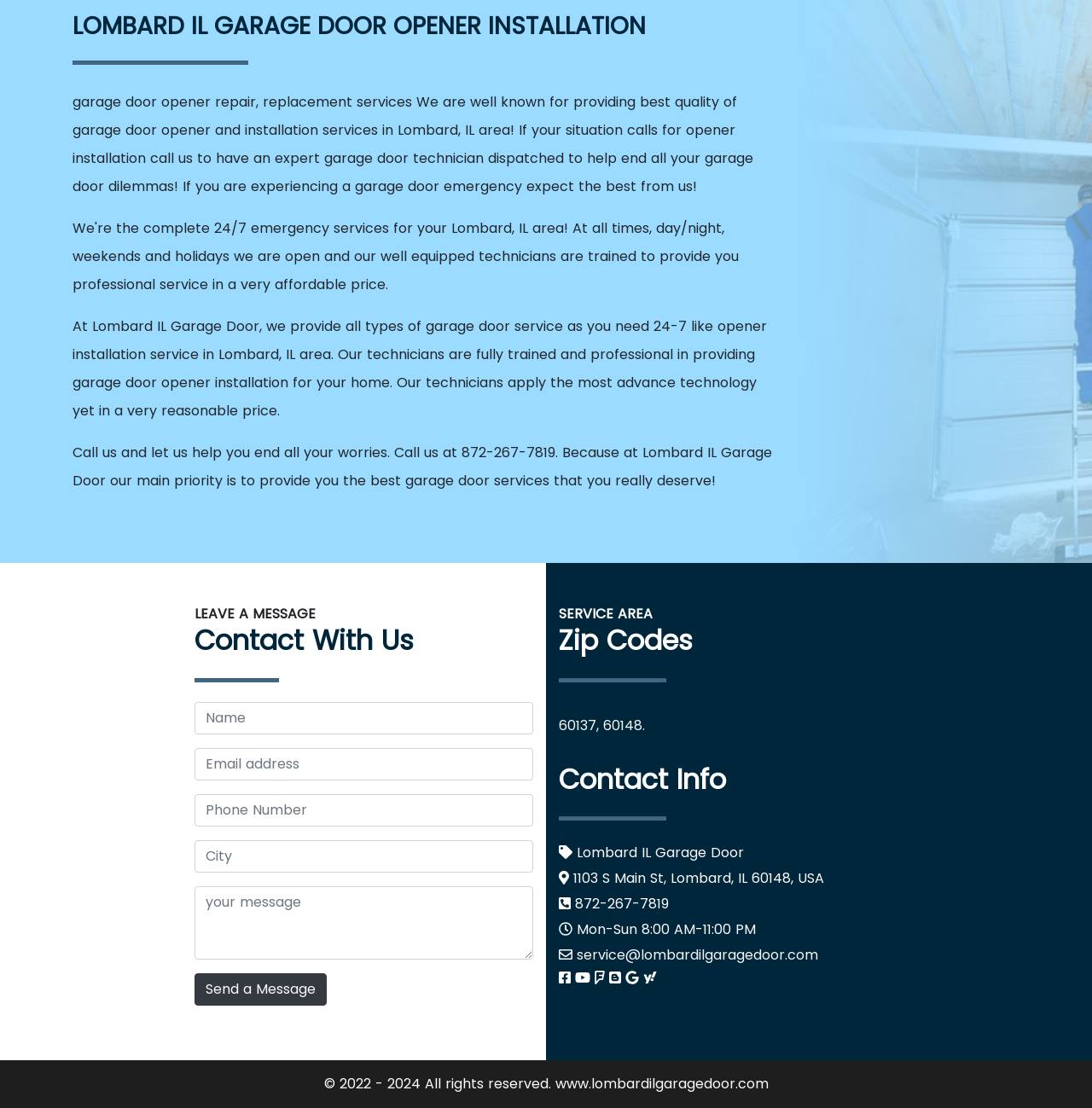Please locate the bounding box coordinates for the element that should be clicked to achieve the following instruction: "Call the phone number". Ensure the coordinates are given as four float numbers between 0 and 1, i.e., [left, top, right, bottom].

[0.523, 0.807, 0.612, 0.824]